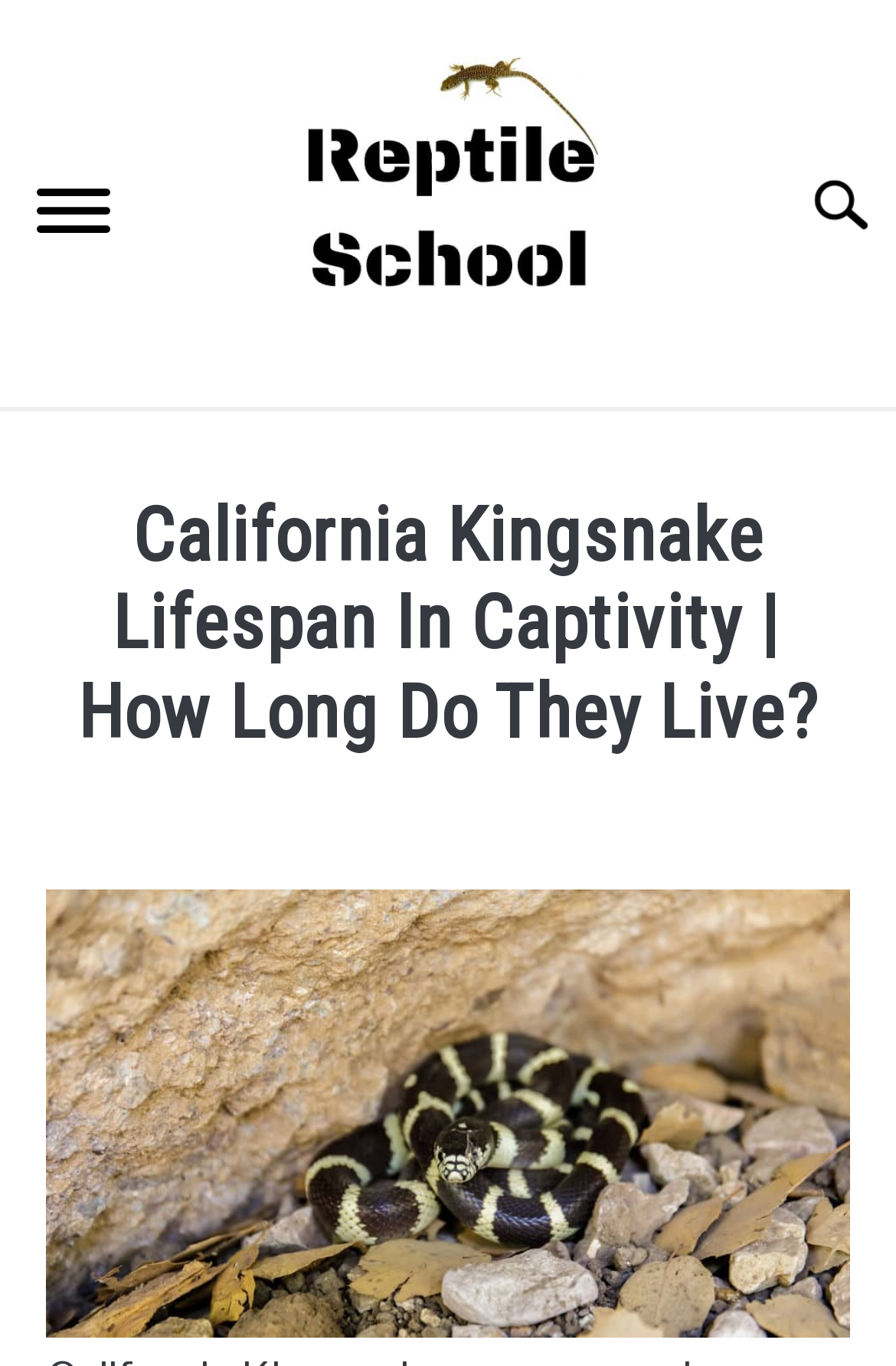Is there a menu button on the webpage? Based on the image, give a response in one word or a short phrase.

Yes